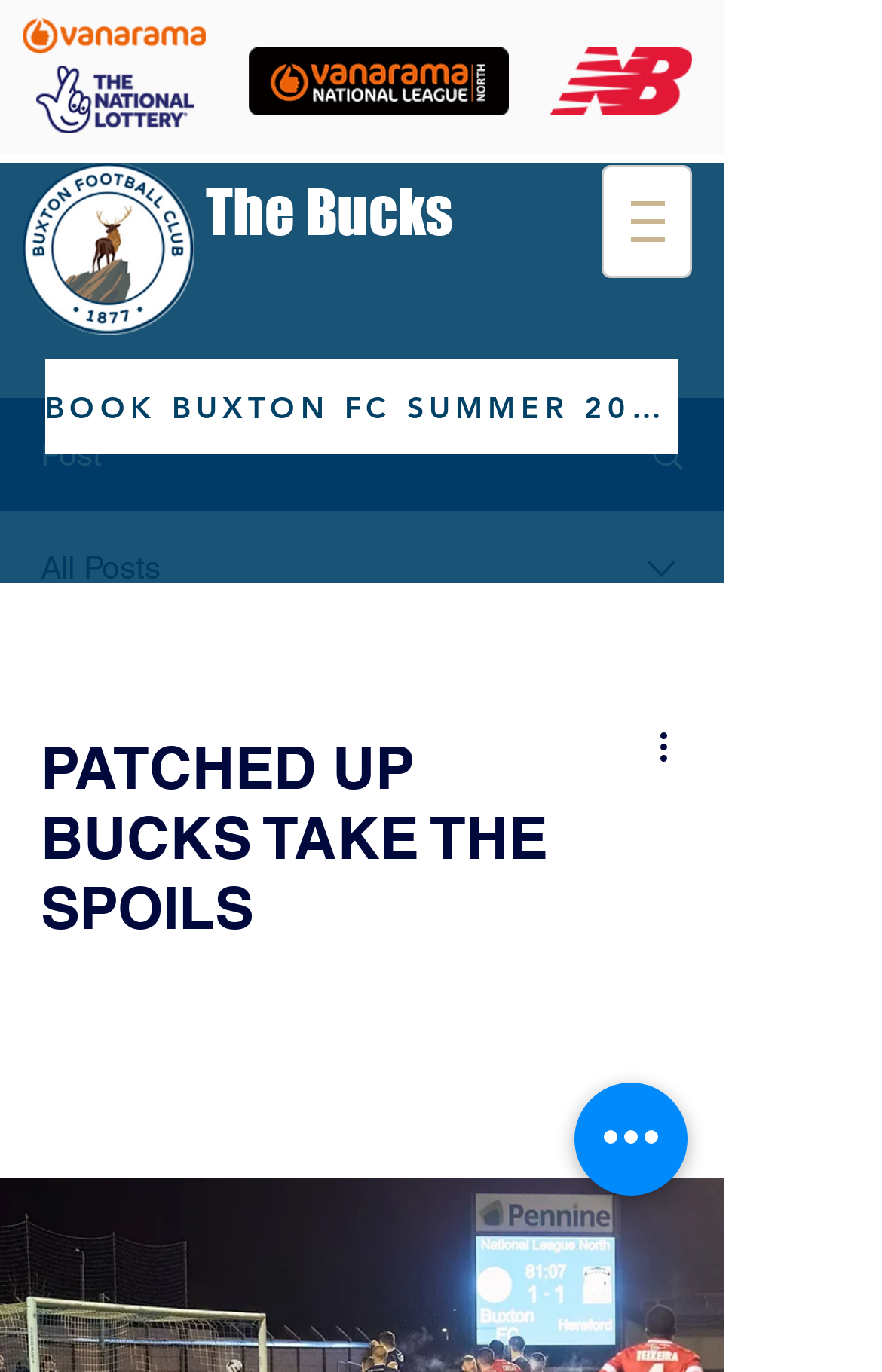Please answer the following query using a single word or phrase: 
What is the name of the team whose logo is displayed?

Buxton FC